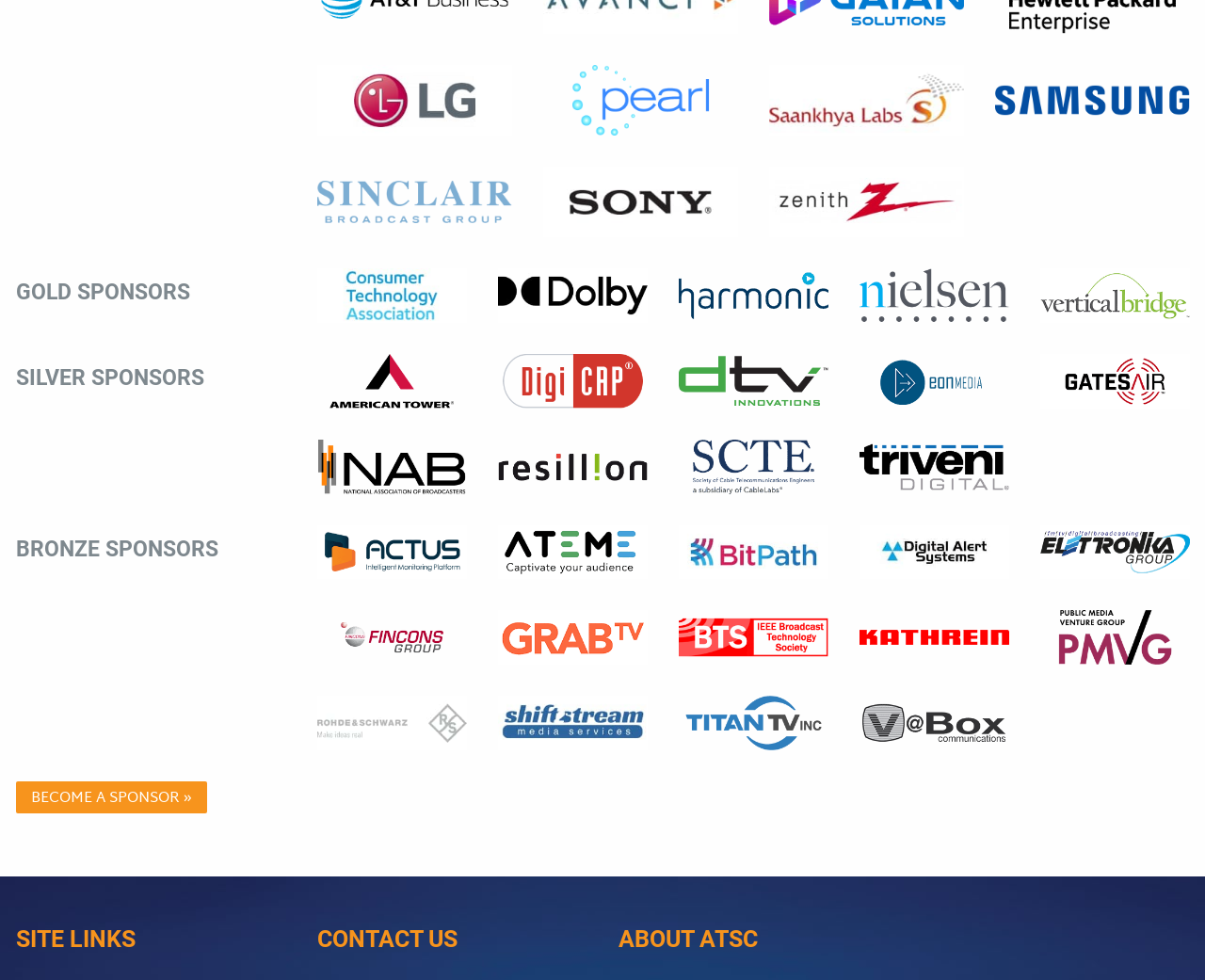Identify the bounding box coordinates for the region of the element that should be clicked to carry out the instruction: "View Pearl TV". The bounding box coordinates should be four float numbers between 0 and 1, i.e., [left, top, right, bottom].

[0.45, 0.086, 0.612, 0.12]